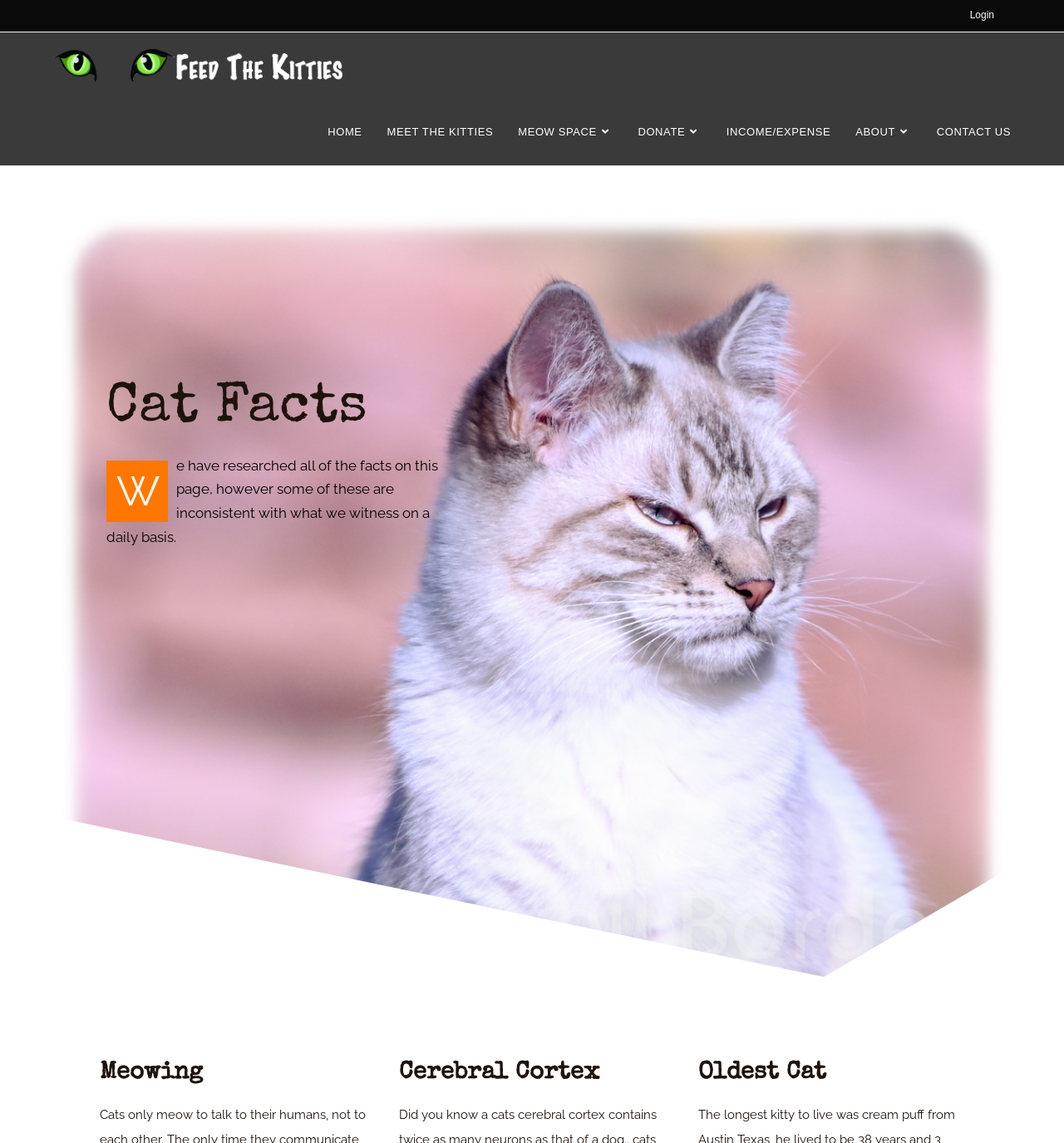Generate a comprehensive description of the webpage content.

The webpage is about "Cat Facts" and has a title "Cat Facts – Feed The Kitties". At the top right corner, there is a "Login" link. Below it, there is a table with a link "Feed The Kitties" accompanied by an image with the same name. 

On the top center, there is a navigation menu with links to "HOME", "MEET THE KITTIES", "MEOW SPACE", "DONATE", "INCOME/EXPENSE", "ABOUT", and "CONTACT US" in sequence from left to right. 

Below the navigation menu, there is a heading "Cat Facts" followed by a paragraph of text that says "We have researched all of the facts on this page, however some of these are inconsistent with what we witness on a daily basis." 

Further down, there are three headings "Meowing", "Cerebral Cortex", and "Oldest Cat" arranged from left to right, likely indicating different sections or topics related to cat facts.